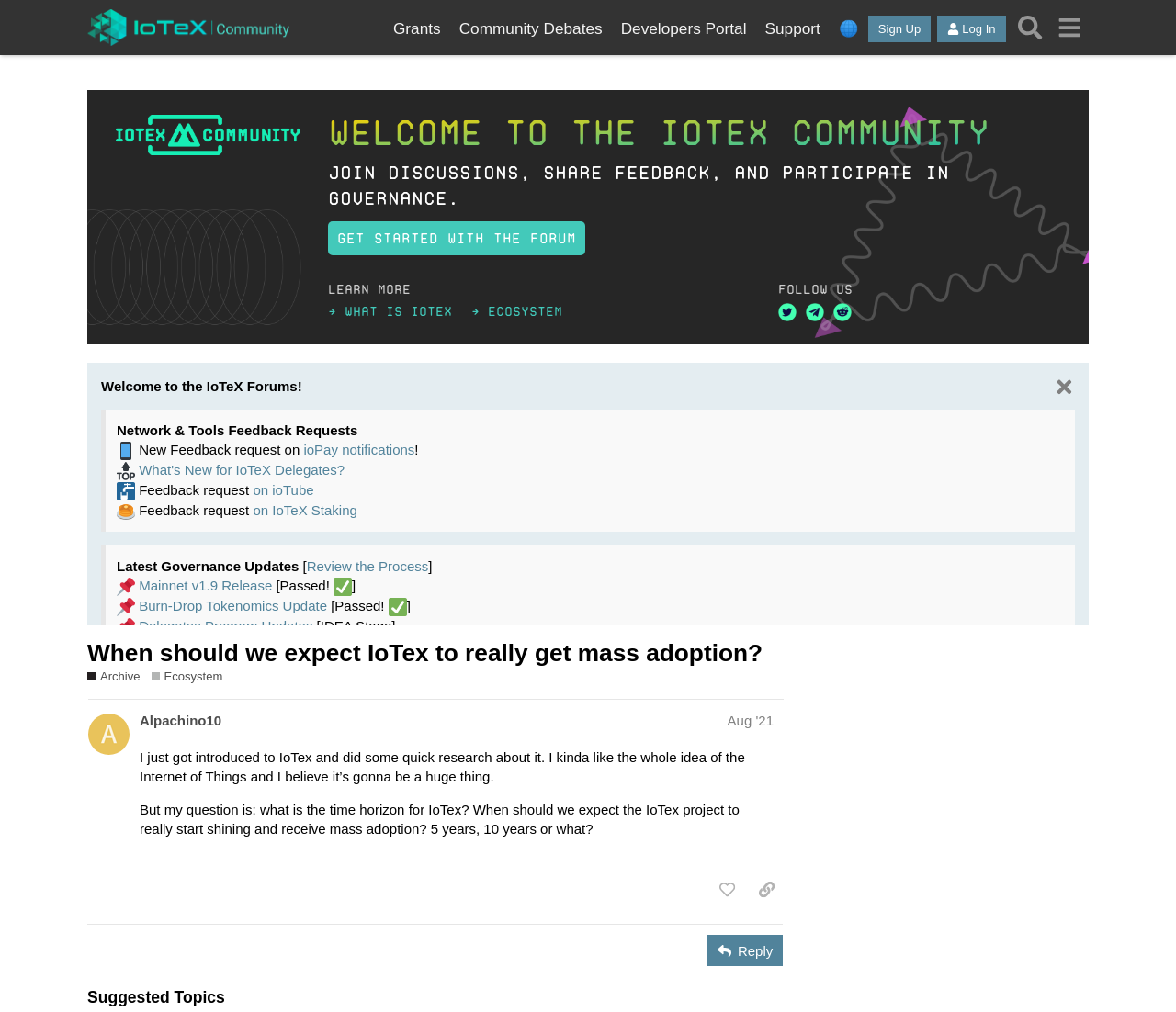Find the bounding box coordinates for the element that must be clicked to complete the instruction: "Get started with the forum". The coordinates should be four float numbers between 0 and 1, indicated as [left, top, right, bottom].

[0.279, 0.218, 0.497, 0.252]